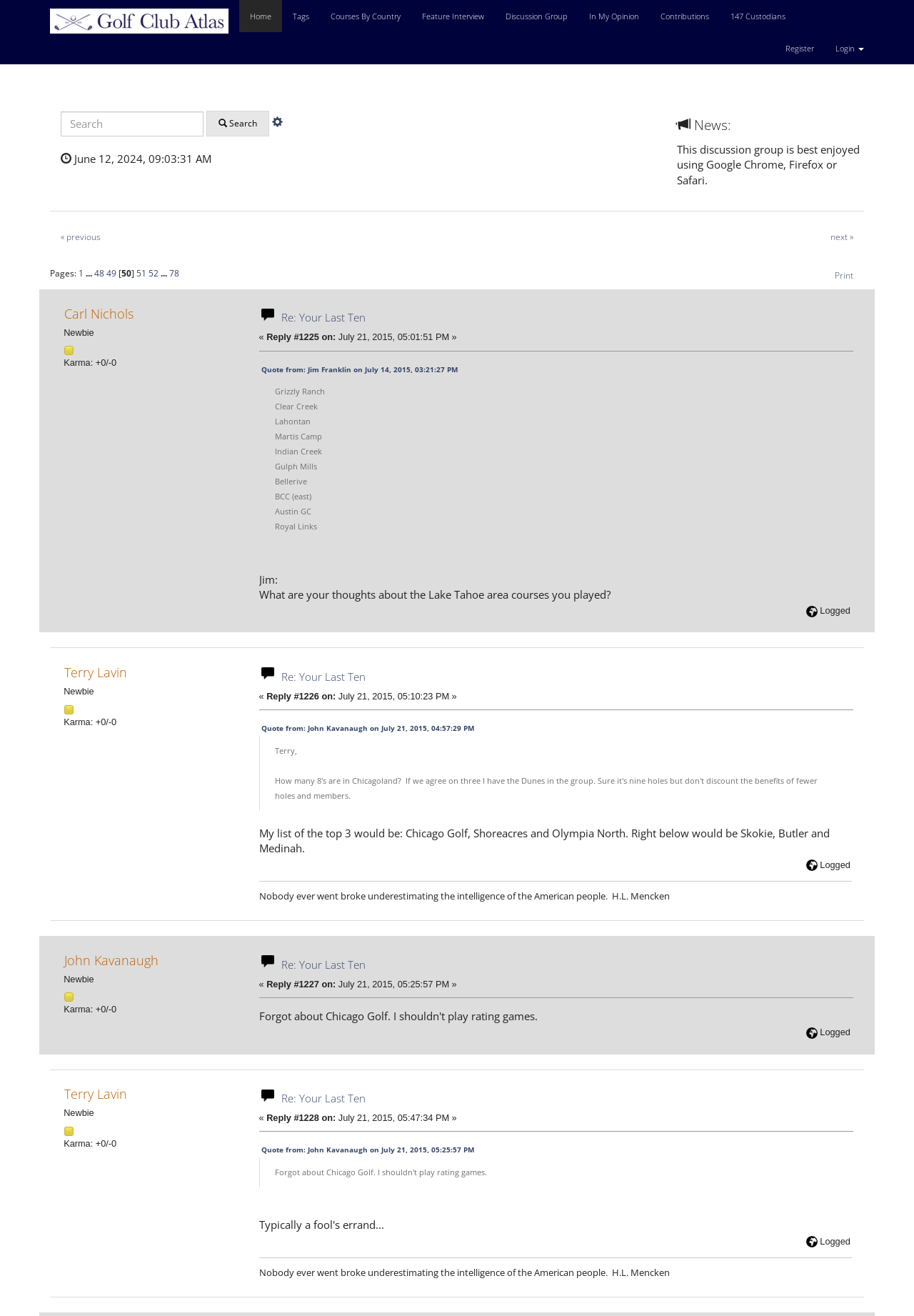What is the karma of user Terry Lavin?
From the screenshot, supply a one-word or short-phrase answer.

+0/-0